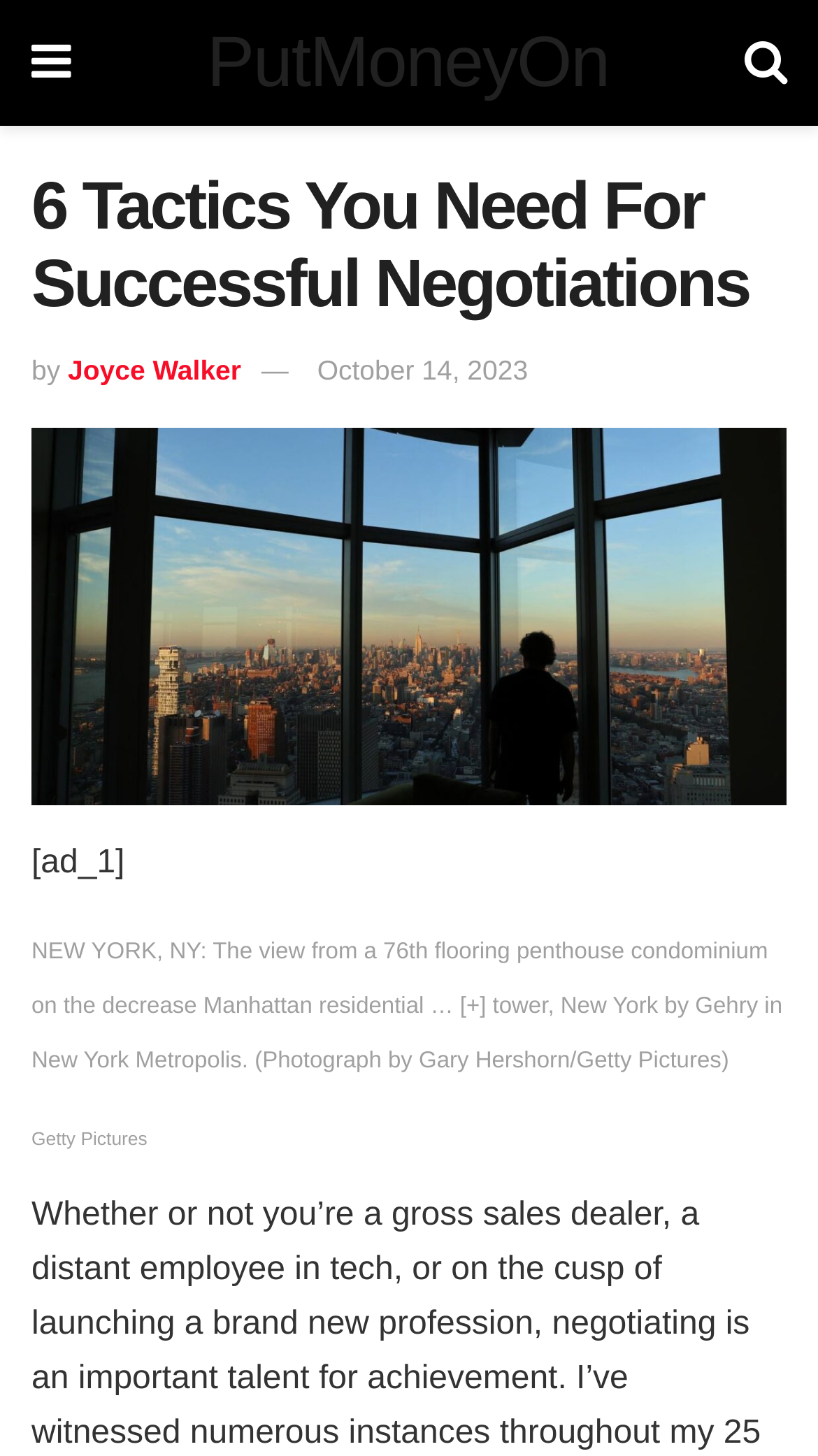Describe all visible elements and their arrangement on the webpage.

The webpage is about an article titled "6 Tactics You Need For Successful Negotiations" on the website PutMoneyOn.net. At the top left corner, there is a small icon represented by '\uf0c9', and next to it is the website's name "PutMoneyOn" in a larger font. On the top right corner, there is another small icon represented by '\uf002'.

Below the website's name, the article's title "6 Tactics You Need For Successful Negotiations" is displayed in a heading format. The author's name "Joyce Walker" and the publication date "October 14, 2023" are listed below the title, with the author's name on the left and the publication date on the right.

The main content of the article is a link with the same title as the article, which takes up most of the page's width. Below the link, there is an advertisement marked as "[ad_1]". 

Underneath the advertisement, there is a figure with a caption that describes a photograph taken by Gary Hershorn/Getty Pictures, showing the view from a 76th-floor penthouse condominium on the lower Manhattan residential tower, New York by Gehry in New York City. The caption is divided into three parts, with the first part describing the scene, the second part containing an ellipsis and a plus sign, and the third part providing the photographer's credit.